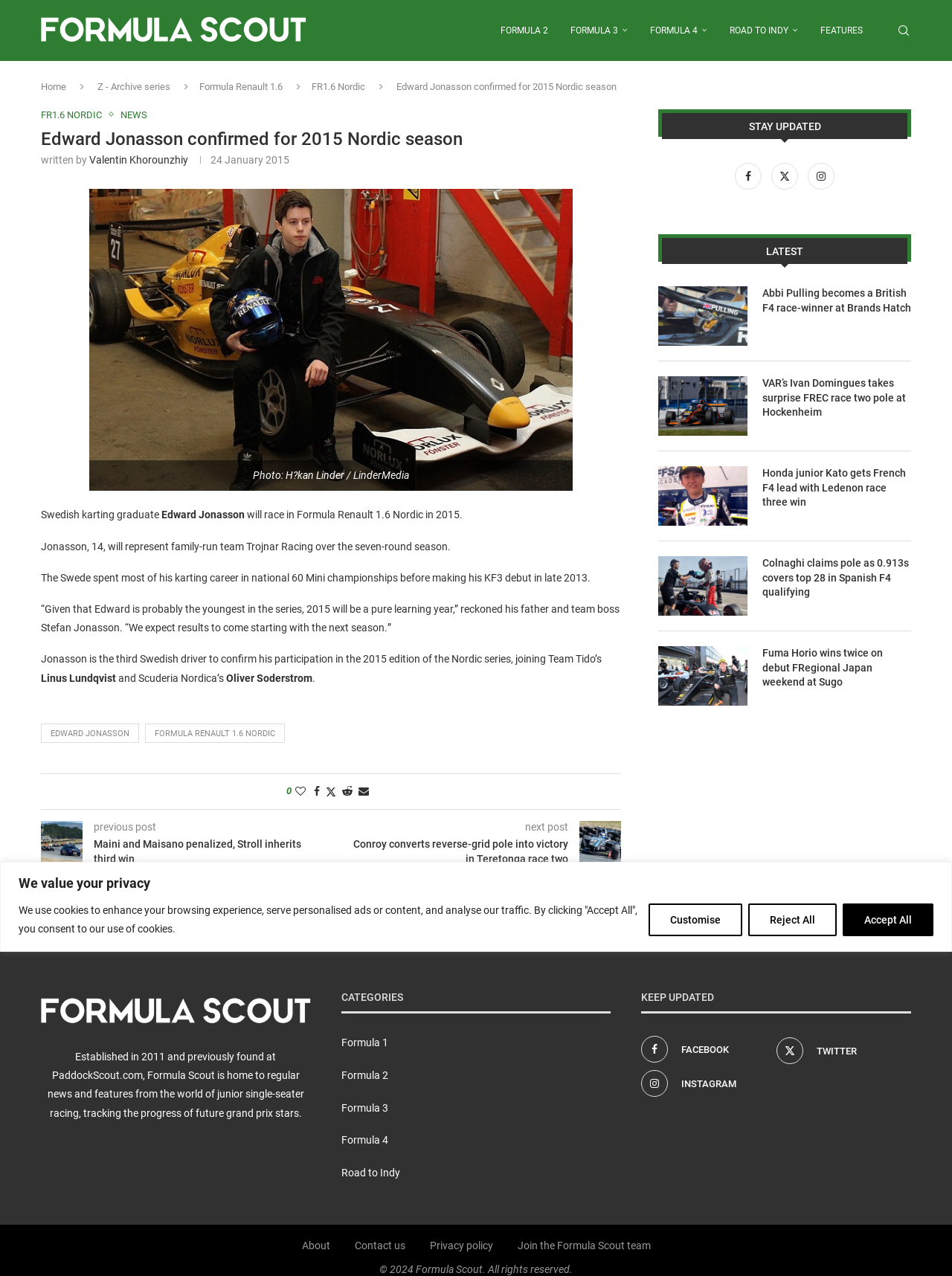Identify the bounding box coordinates for the region to click in order to carry out this instruction: "View the previous post". Provide the coordinates using four float numbers between 0 and 1, formatted as [left, top, right, bottom].

[0.043, 0.643, 0.087, 0.676]